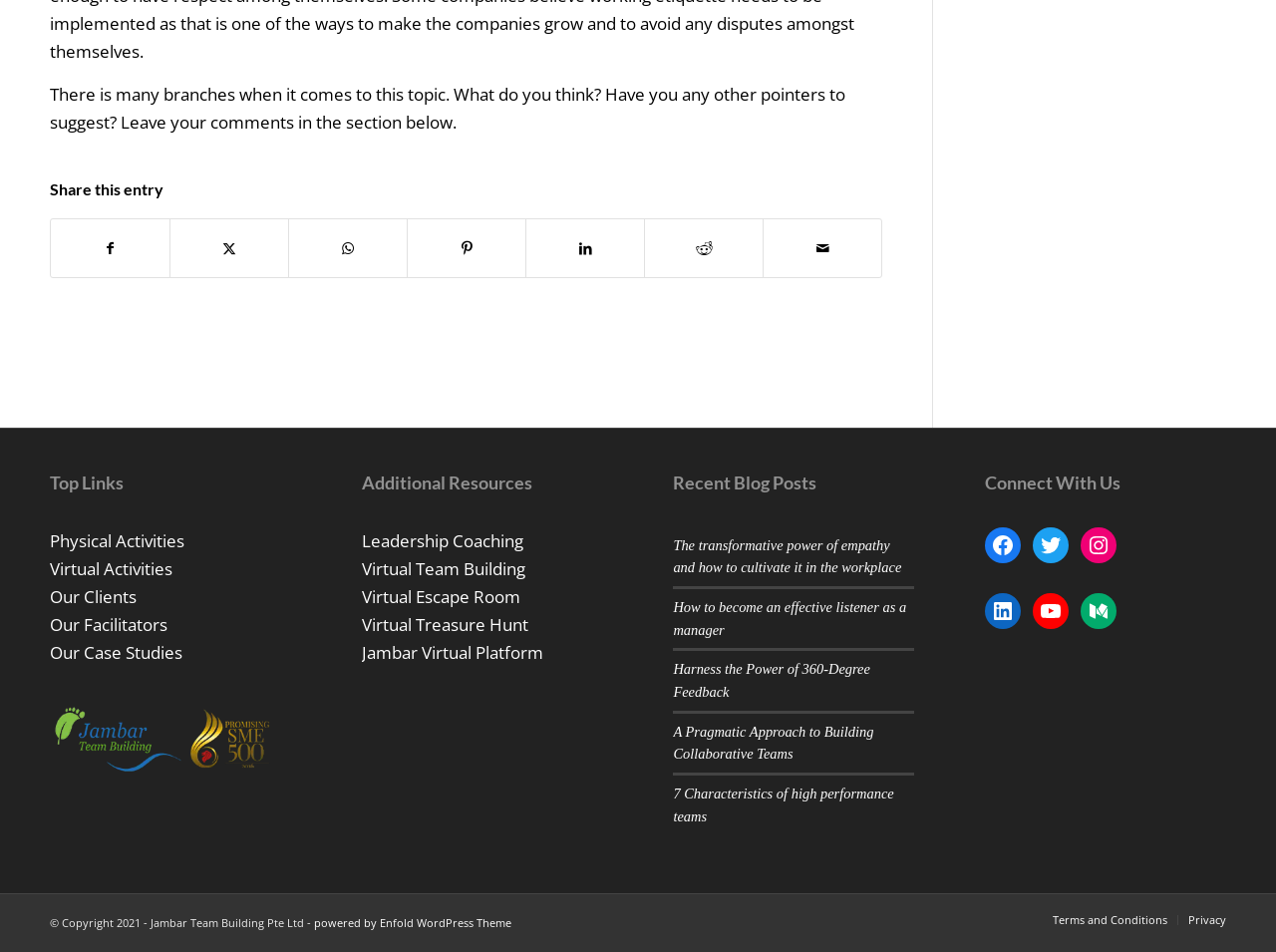Please find the bounding box coordinates of the element that needs to be clicked to perform the following instruction: "View apartment designs". The bounding box coordinates should be four float numbers between 0 and 1, represented as [left, top, right, bottom].

None